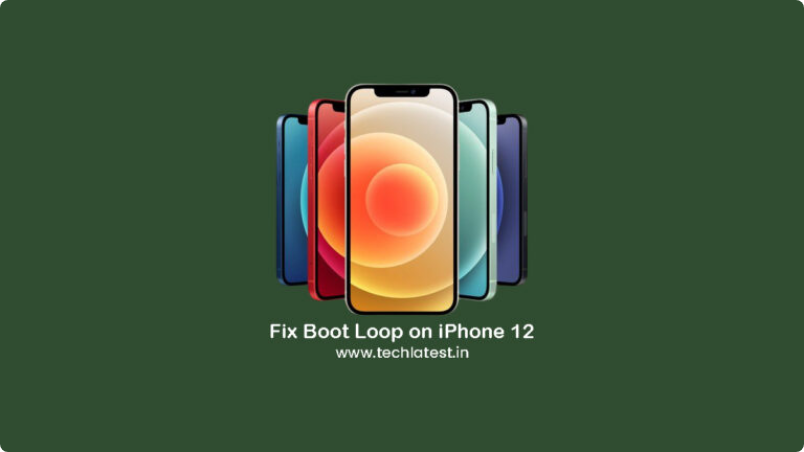Generate a comprehensive description of the image.

The image depicts a graphic focusing on the iPhone 12, prominently featuring the device in the center, which is surrounded by multiple silhouettes of iPhones. The vibrant background is designed in a harmonious shade of green, enhancing the visual appeal of the composition. Bold text at the bottom reads "Fix Boot Loop on iPhone 12," indicating that the image is likely part of a tutorial or guide aimed at assisting users experiencing boot loop issues with their devices. The URL "www.techlatest.in" suggests that this content is sourced from TechLatest, a platform potentially providing tech-related insights and solutions.